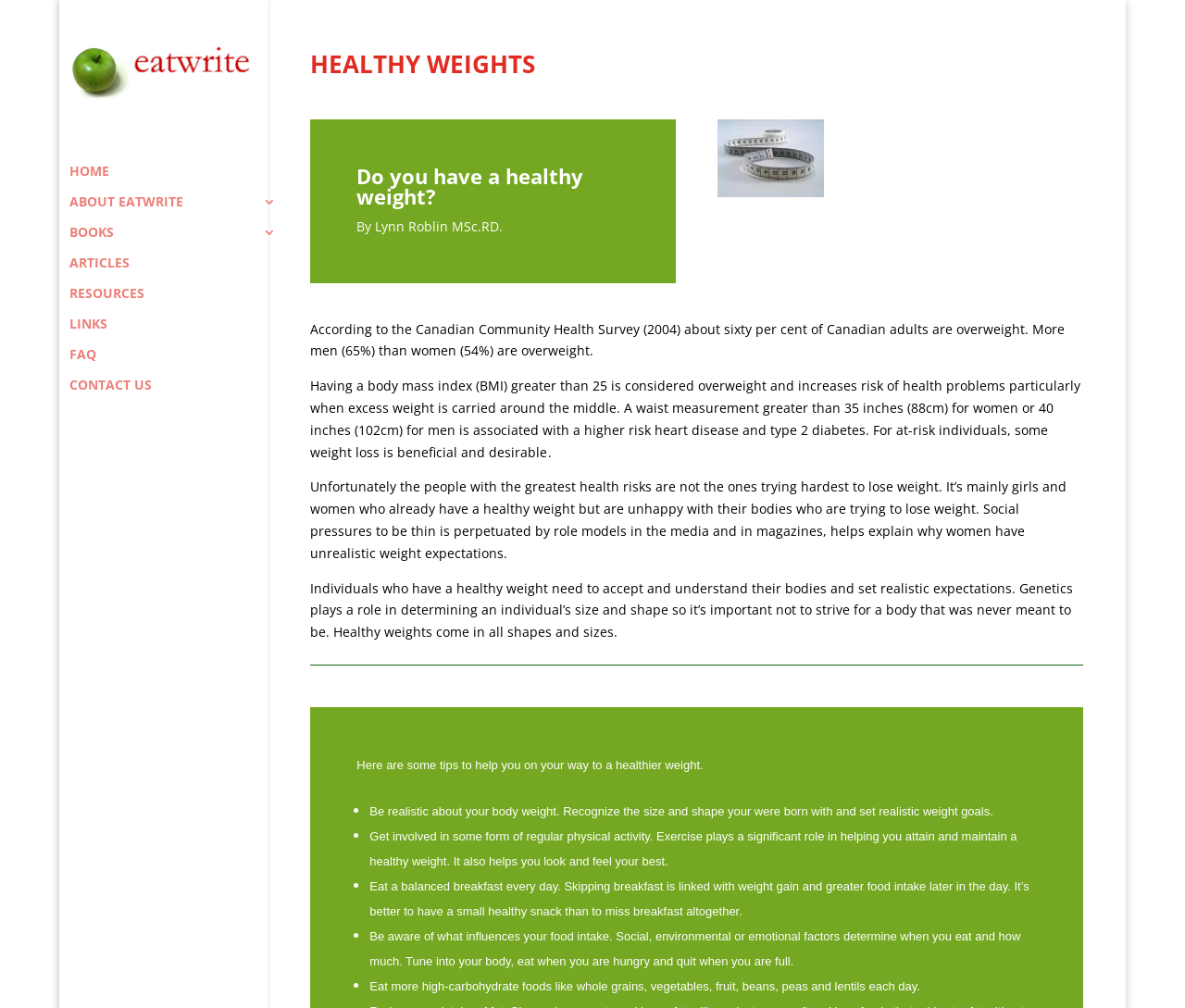From the element description alt="EatWrite", predict the bounding box coordinates of the UI element. The coordinates must be specified in the format (top-left x, top-left y, bottom-right x, bottom-right y) and should be within the 0 to 1 range.

[0.059, 0.058, 0.144, 0.076]